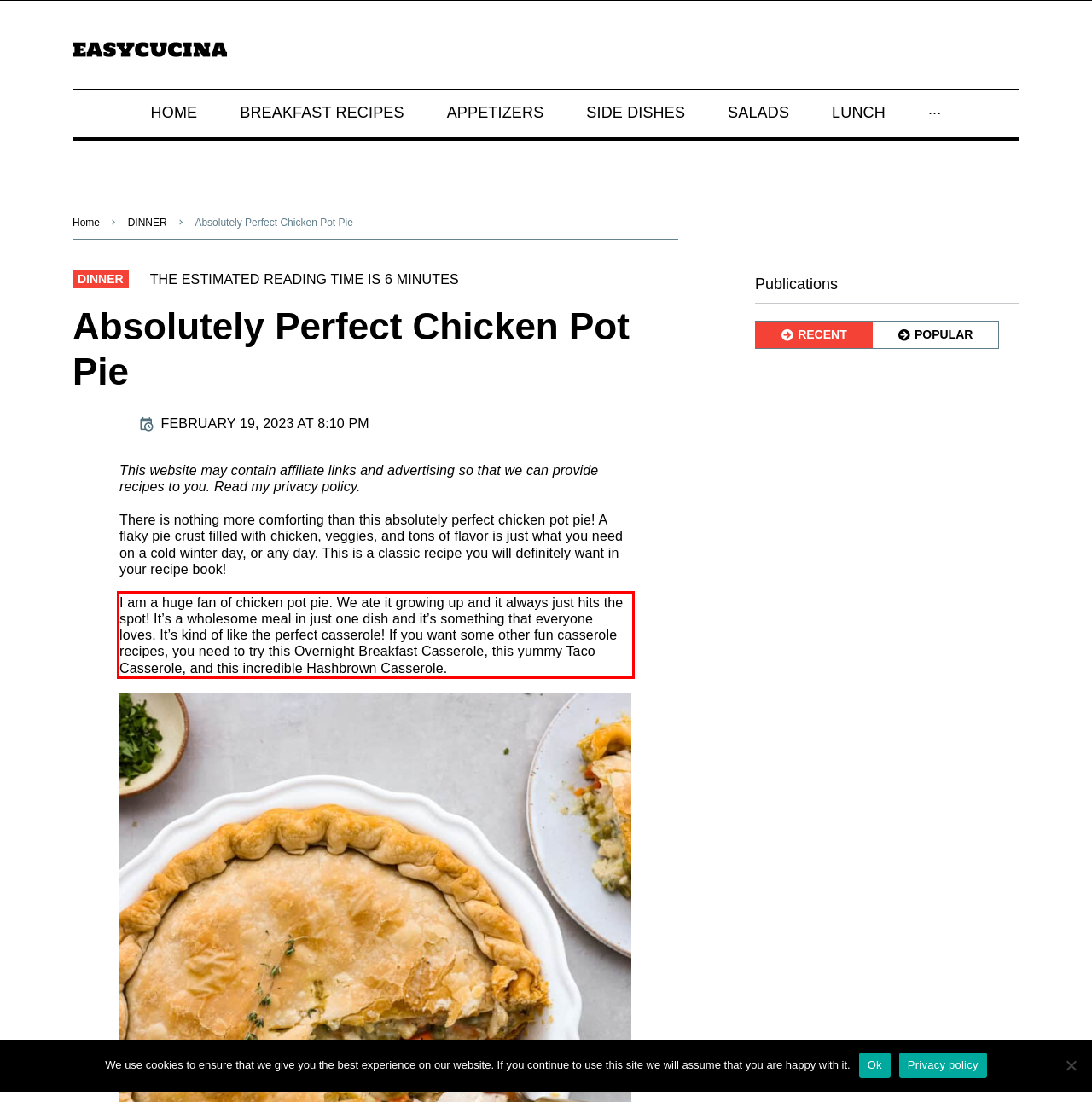You are given a screenshot with a red rectangle. Identify and extract the text within this red bounding box using OCR.

I am a huge fan of chicken pot pie. We ate it growing up and it always just hits the spot! It’s a wholesome meal in just one dish and it’s something that everyone loves. It’s kind of like the perfect casserole! If you want some other fun casserole recipes, you need to try this Overnight Breakfast Casserole, this yummy Taco Casserole, and this incredible Hashbrown Casserole.